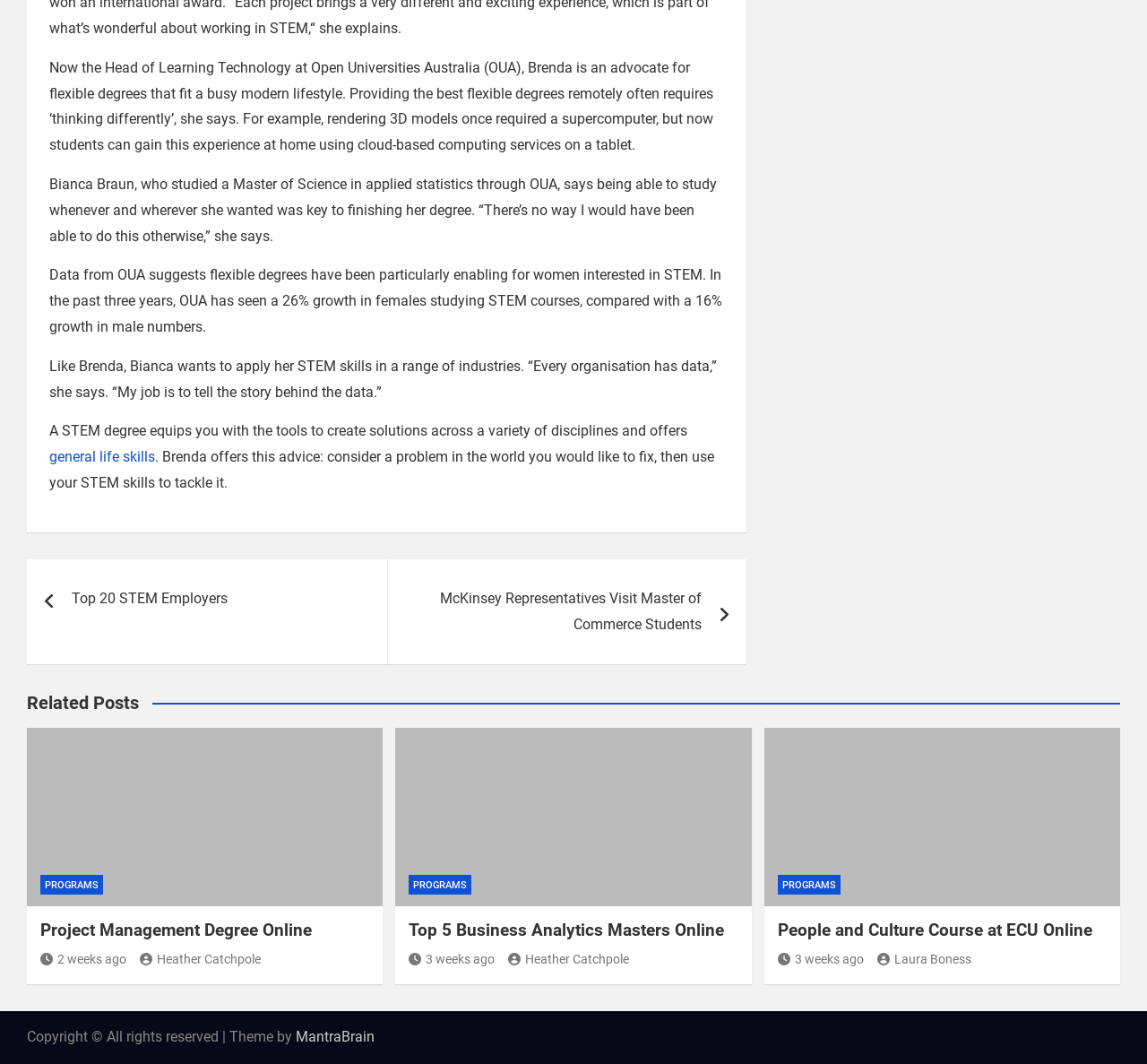Identify the coordinates of the bounding box for the element described below: "Top 20 STEM Employers". Return the coordinates as four float numbers between 0 and 1: [left, top, right, bottom].

[0.023, 0.525, 0.337, 0.6]